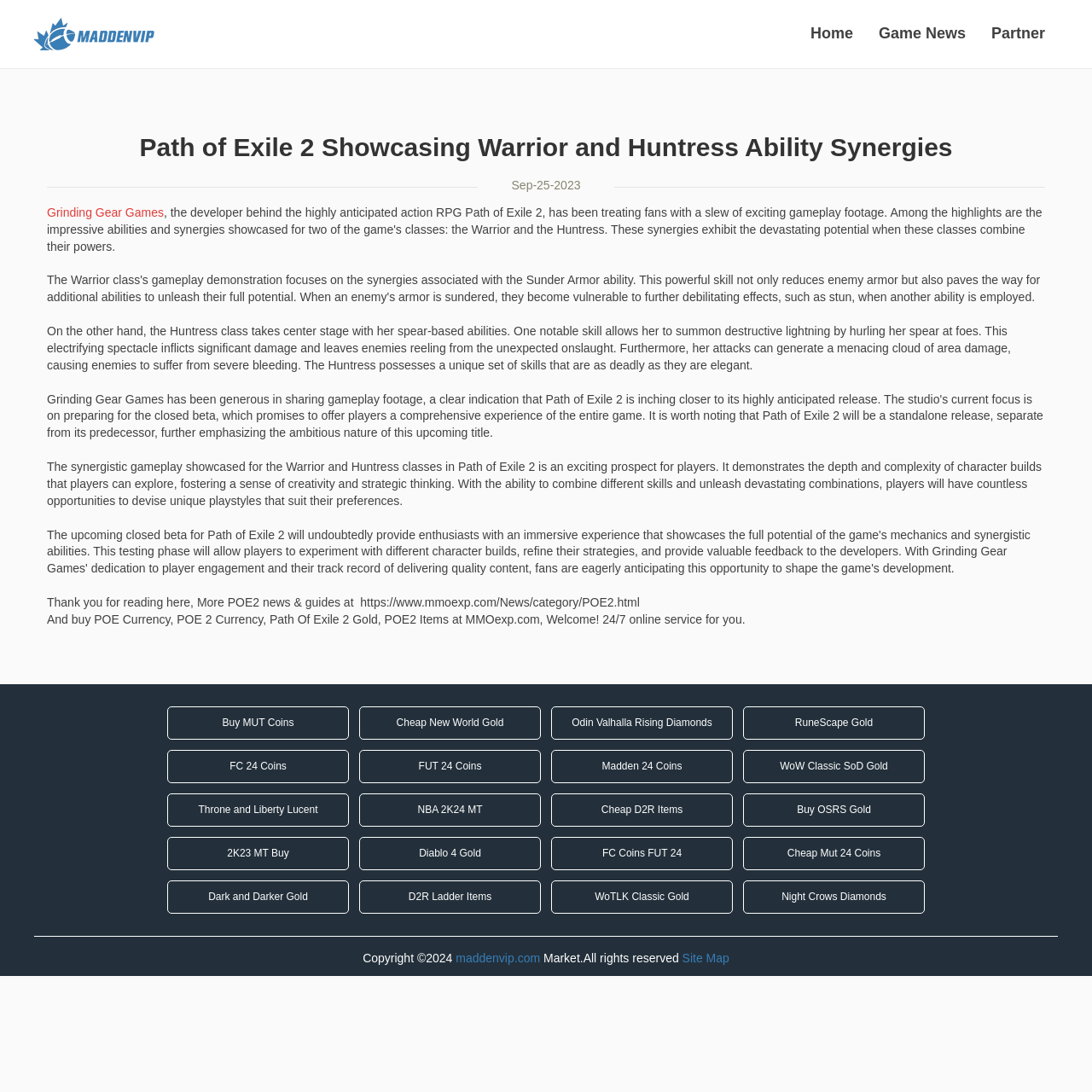What is the date mentioned in the article?
Please use the image to provide a one-word or short phrase answer.

Sep-25-2023